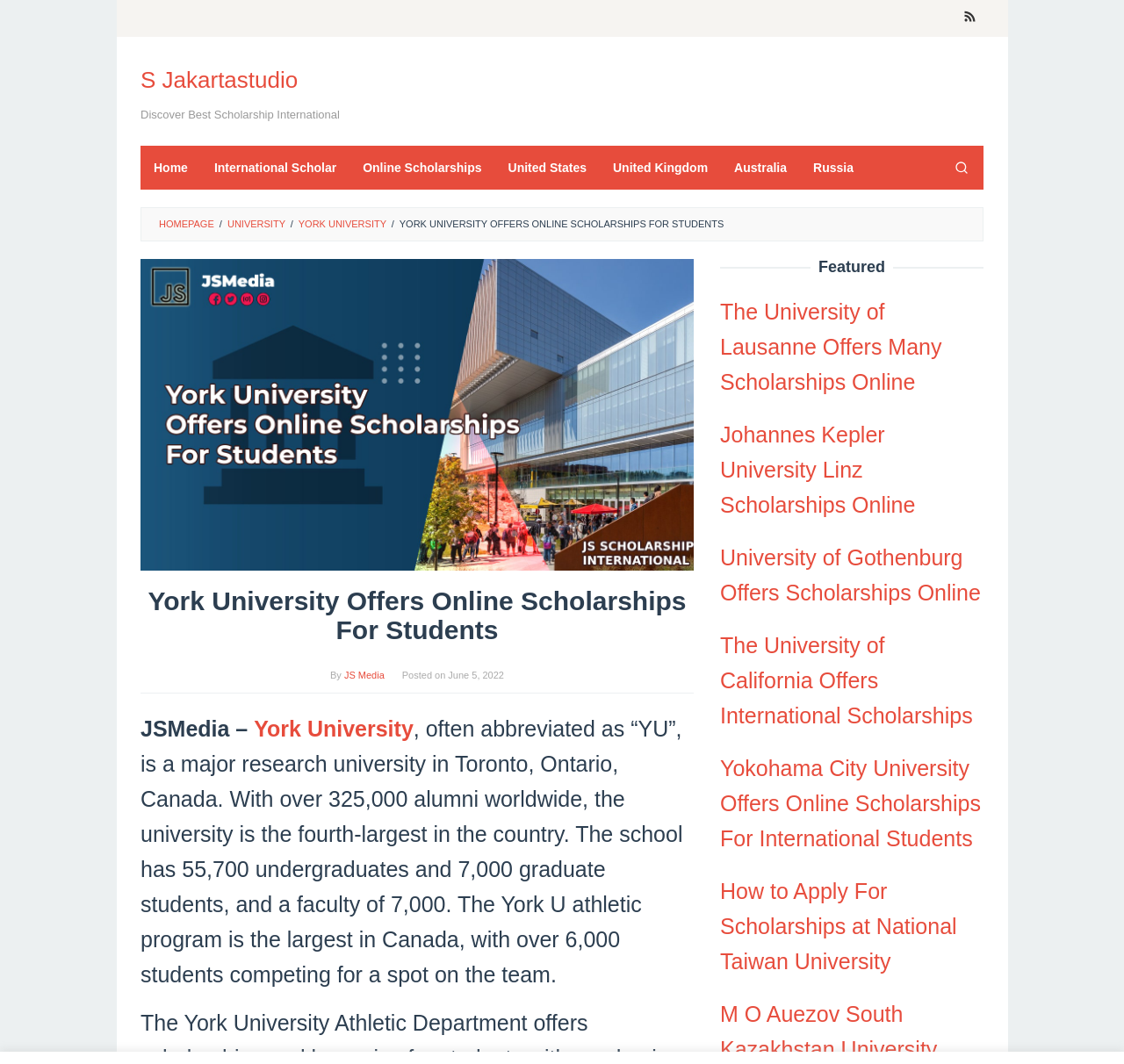Generate the title text from the webpage.

York University Offers Online Scholarships For Students